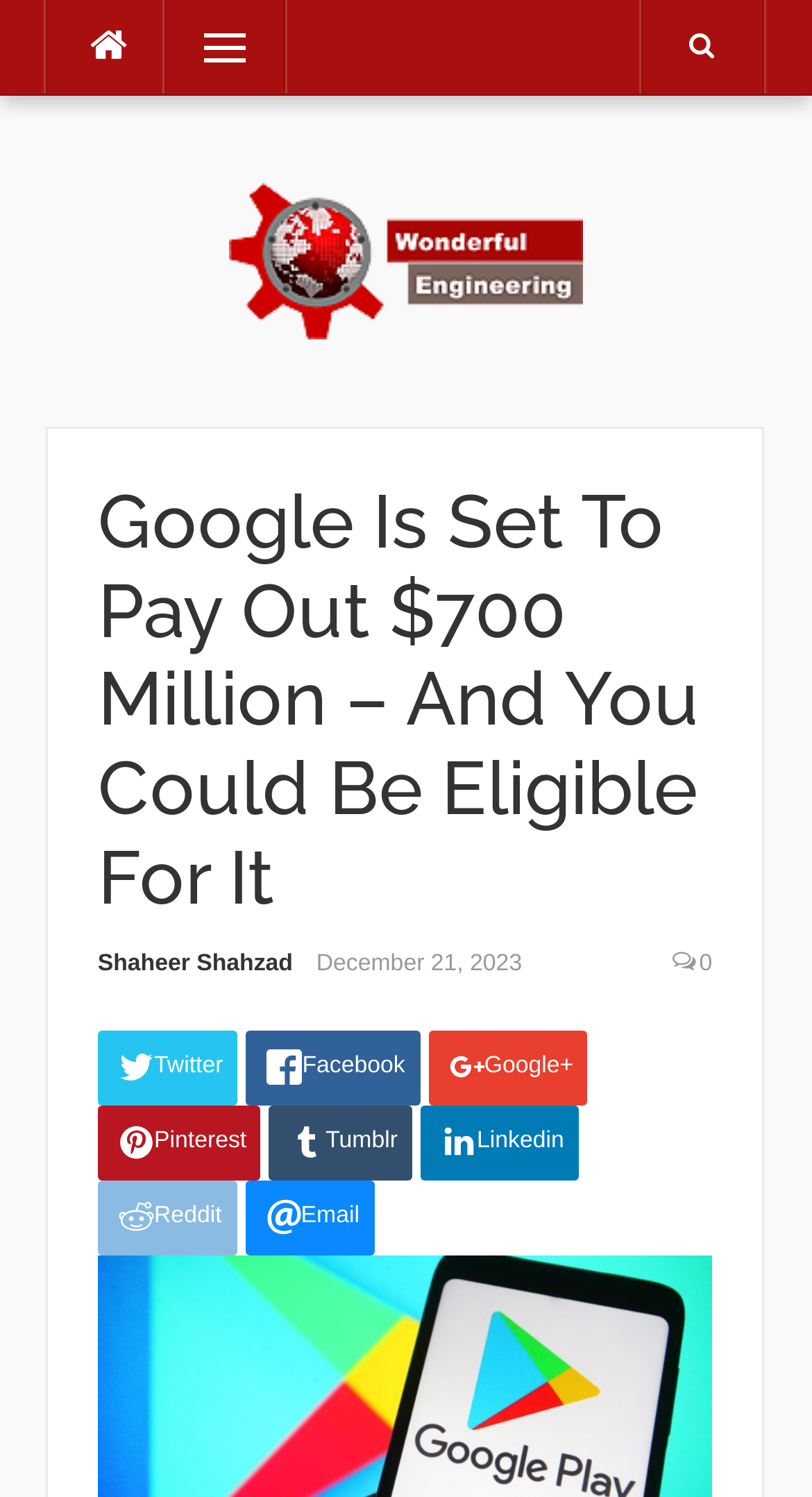Please identify the bounding box coordinates of the clickable element to fulfill the following instruction: "Check the post date". The coordinates should be four float numbers between 0 and 1, i.e., [left, top, right, bottom].

[0.39, 0.635, 0.643, 0.652]